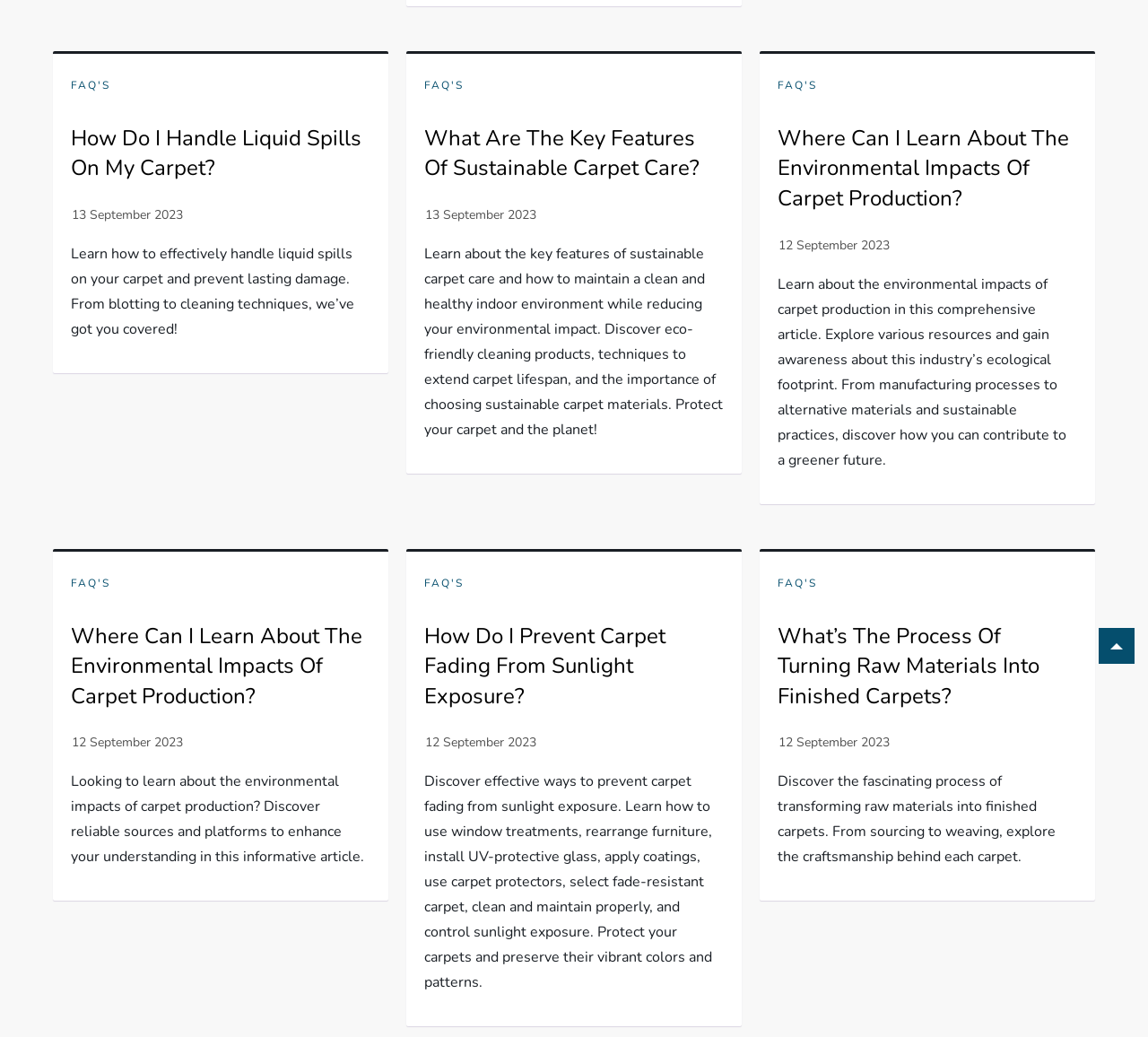Locate and provide the bounding box coordinates for the HTML element that matches this description: "12 September 2023".

[0.678, 0.228, 0.775, 0.244]